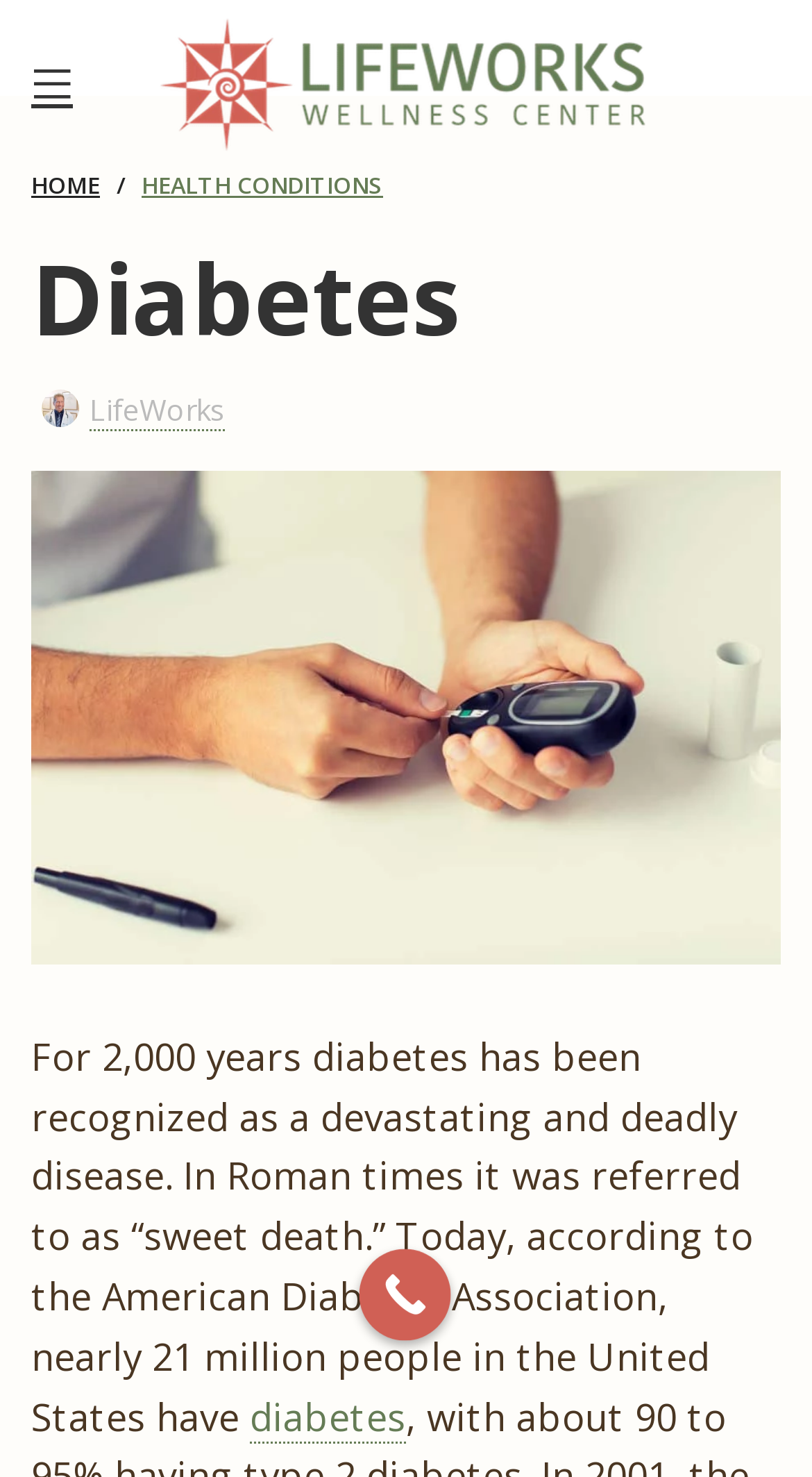Find the bounding box coordinates for the HTML element described as: "Call Now Button". The coordinates should consist of four float values between 0 and 1, i.e., [left, top, right, bottom].

[0.442, 0.846, 0.555, 0.908]